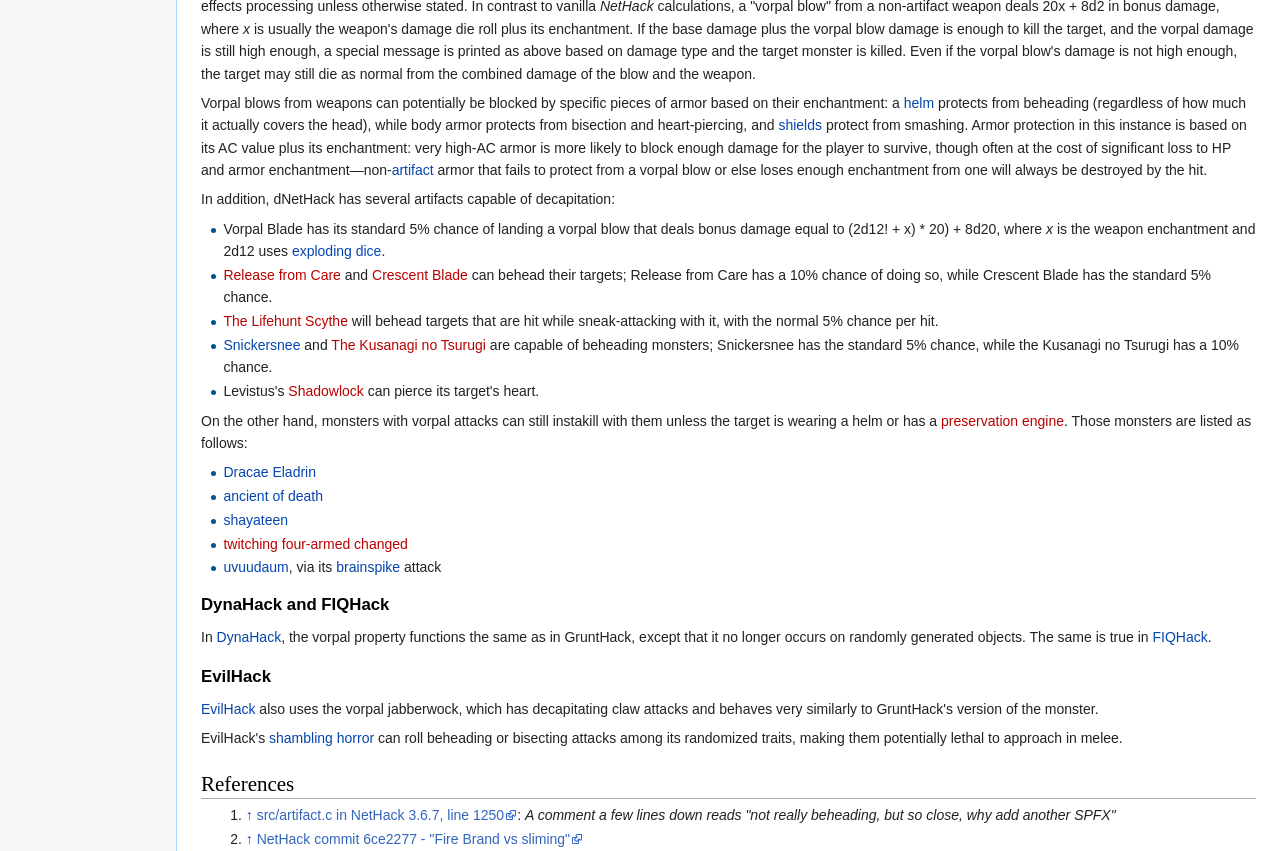Please determine the bounding box of the UI element that matches this description: Release from Care. The coordinates should be given as (top-left x, top-left y, bottom-right x, bottom-right y), with all values between 0 and 1.

[0.175, 0.311, 0.266, 0.33]